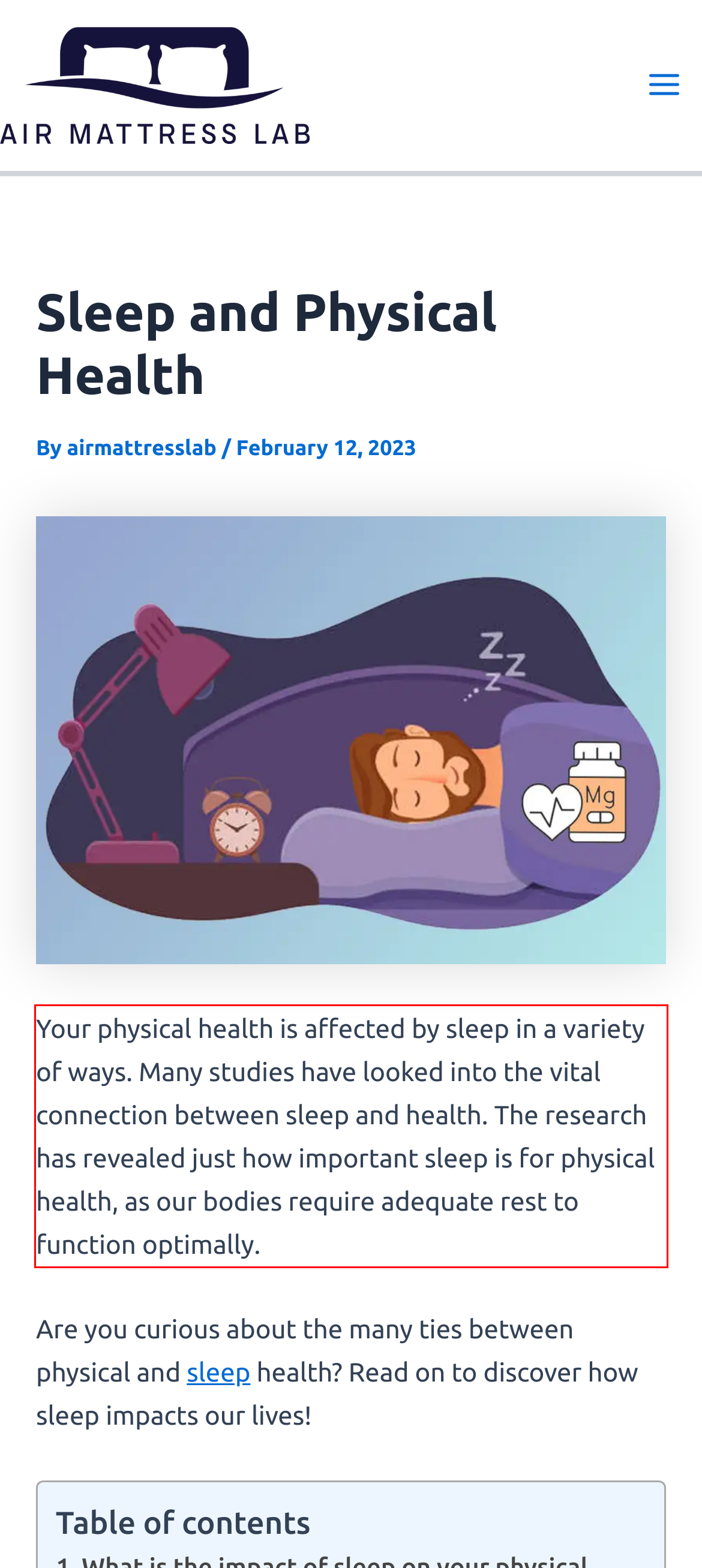Identify the red bounding box in the webpage screenshot and perform OCR to generate the text content enclosed.

Your physical health is affected by sleep in a variety of ways. Many studies have looked into the vital connection between sleep and health. The research has revealed just how important sleep is for physical health, as our bodies require adequate rest to function optimally.